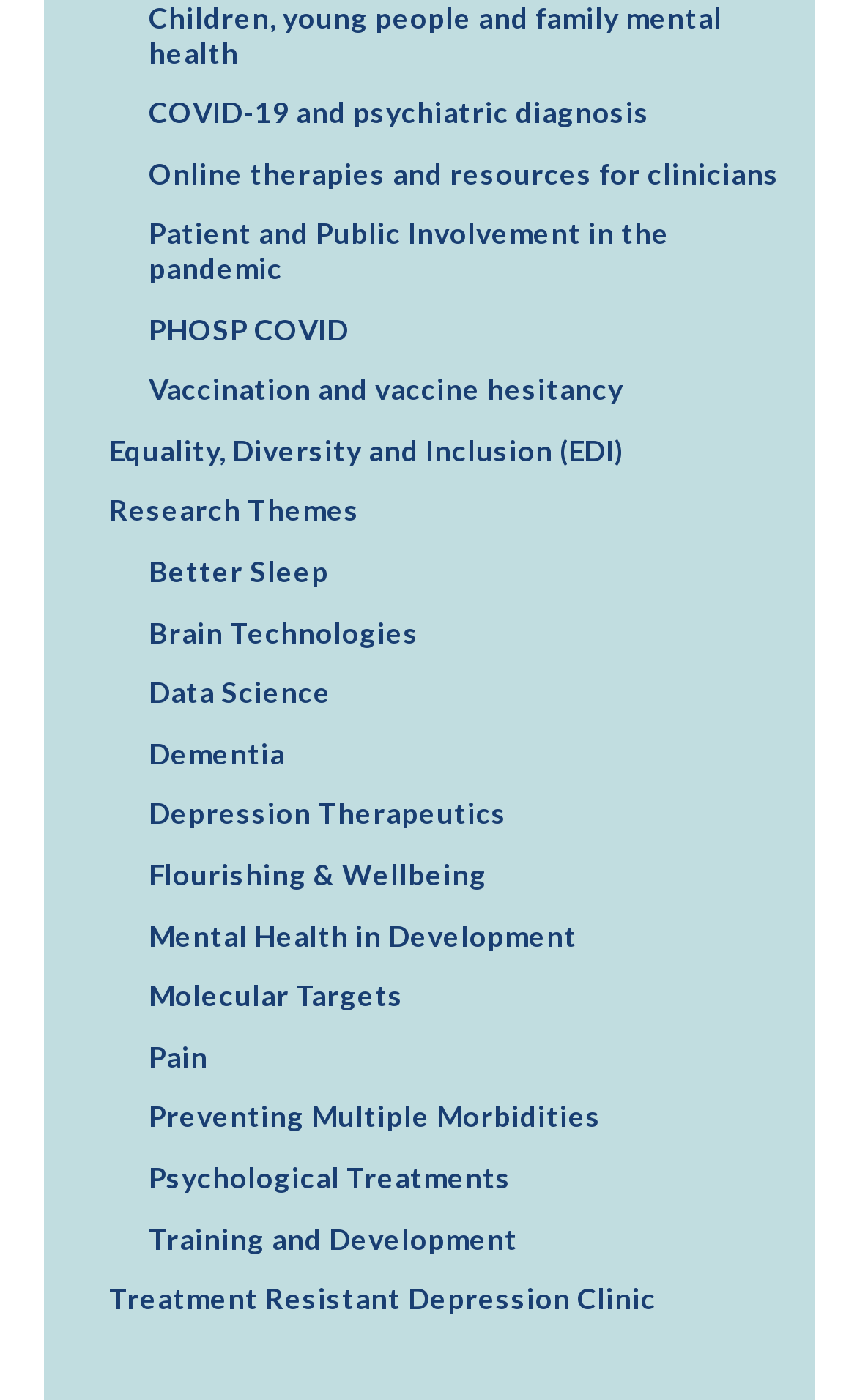Determine the bounding box coordinates of the clickable element necessary to fulfill the instruction: "Explore COVID-19 and psychiatric diagnosis". Provide the coordinates as four float numbers within the 0 to 1 range, i.e., [left, top, right, bottom].

[0.05, 0.06, 0.95, 0.103]